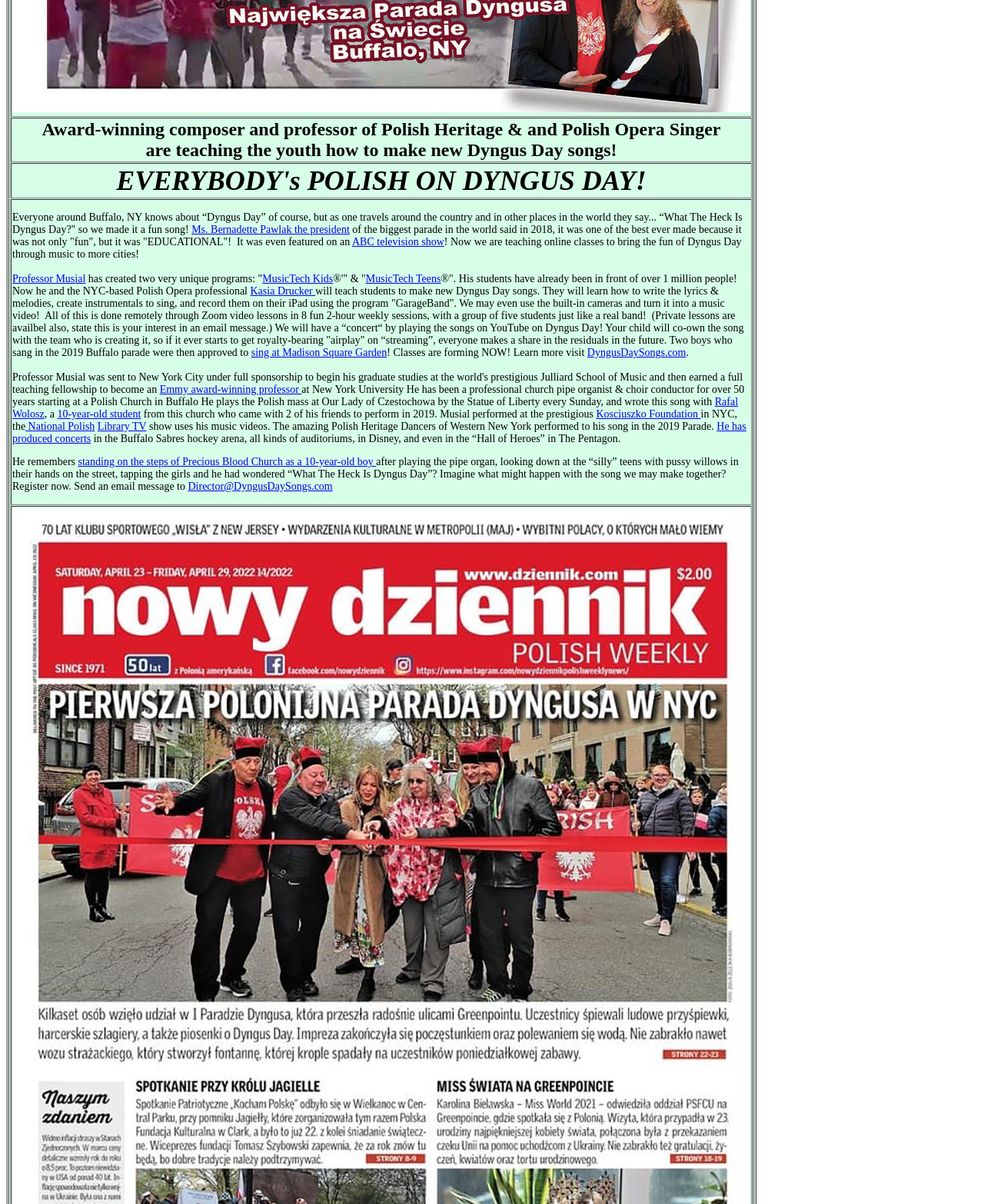Determine the bounding box for the described HTML element: "5". Ensure the coordinates are four float numbers between 0 and 1 in the format [left, top, right, bottom].

None